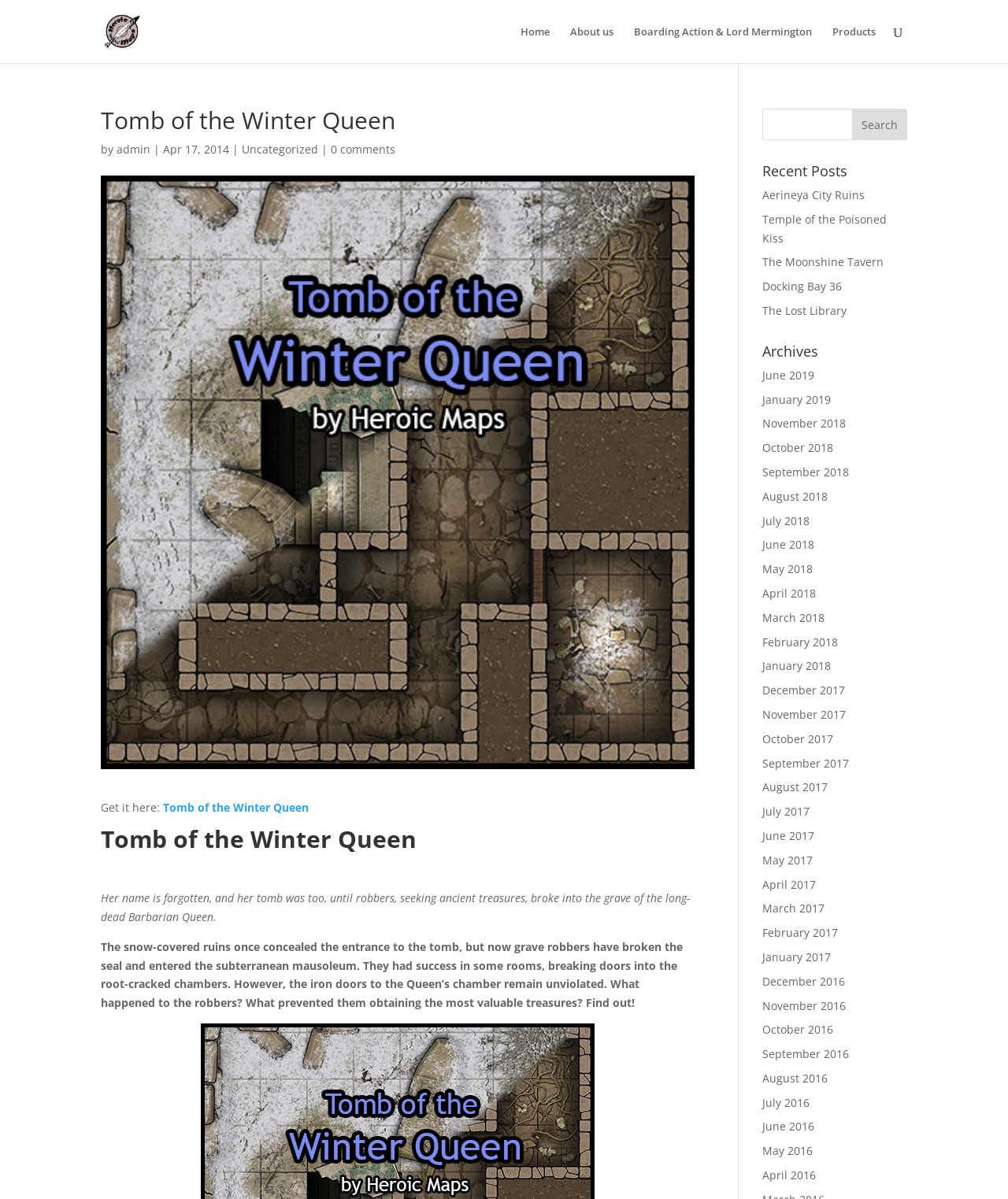Can you specify the bounding box coordinates of the area that needs to be clicked to fulfill the following instruction: "Search for a specific term"?

[0.756, 0.091, 0.9, 0.117]